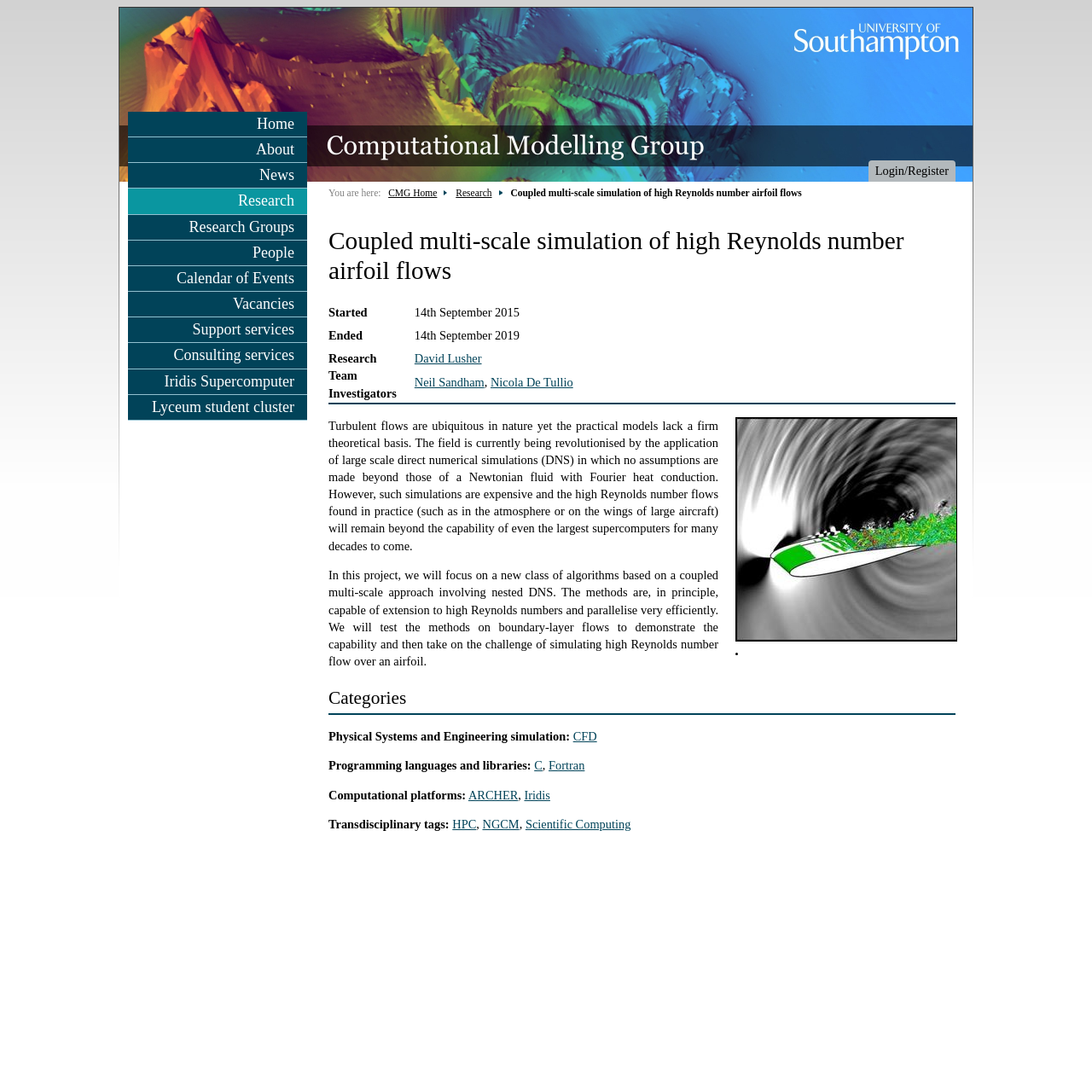Please respond to the question with a concise word or phrase:
What programming languages are used in the project?

C and Fortran